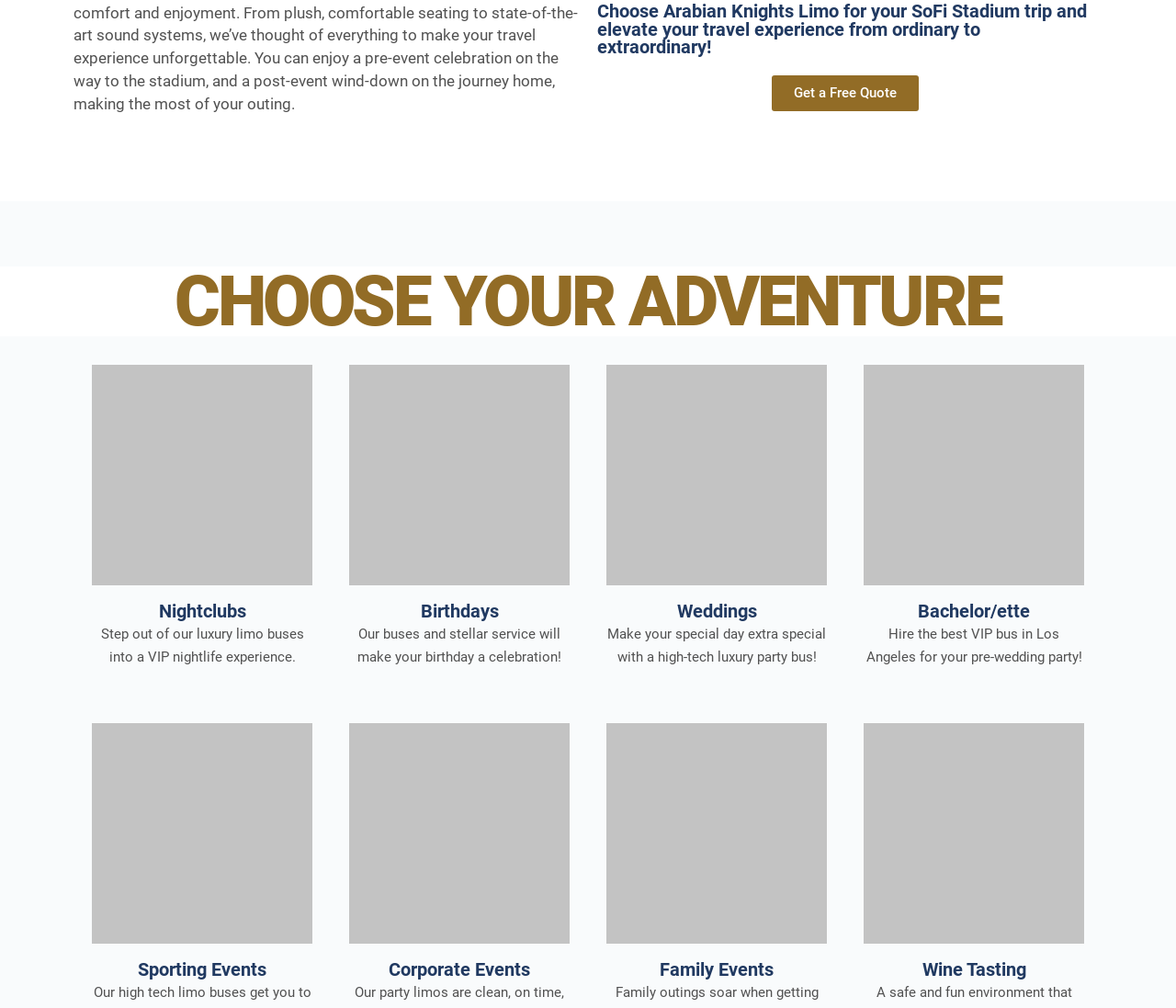Please mark the bounding box coordinates of the area that should be clicked to carry out the instruction: "Explore Nightclubs".

[0.135, 0.595, 0.209, 0.617]